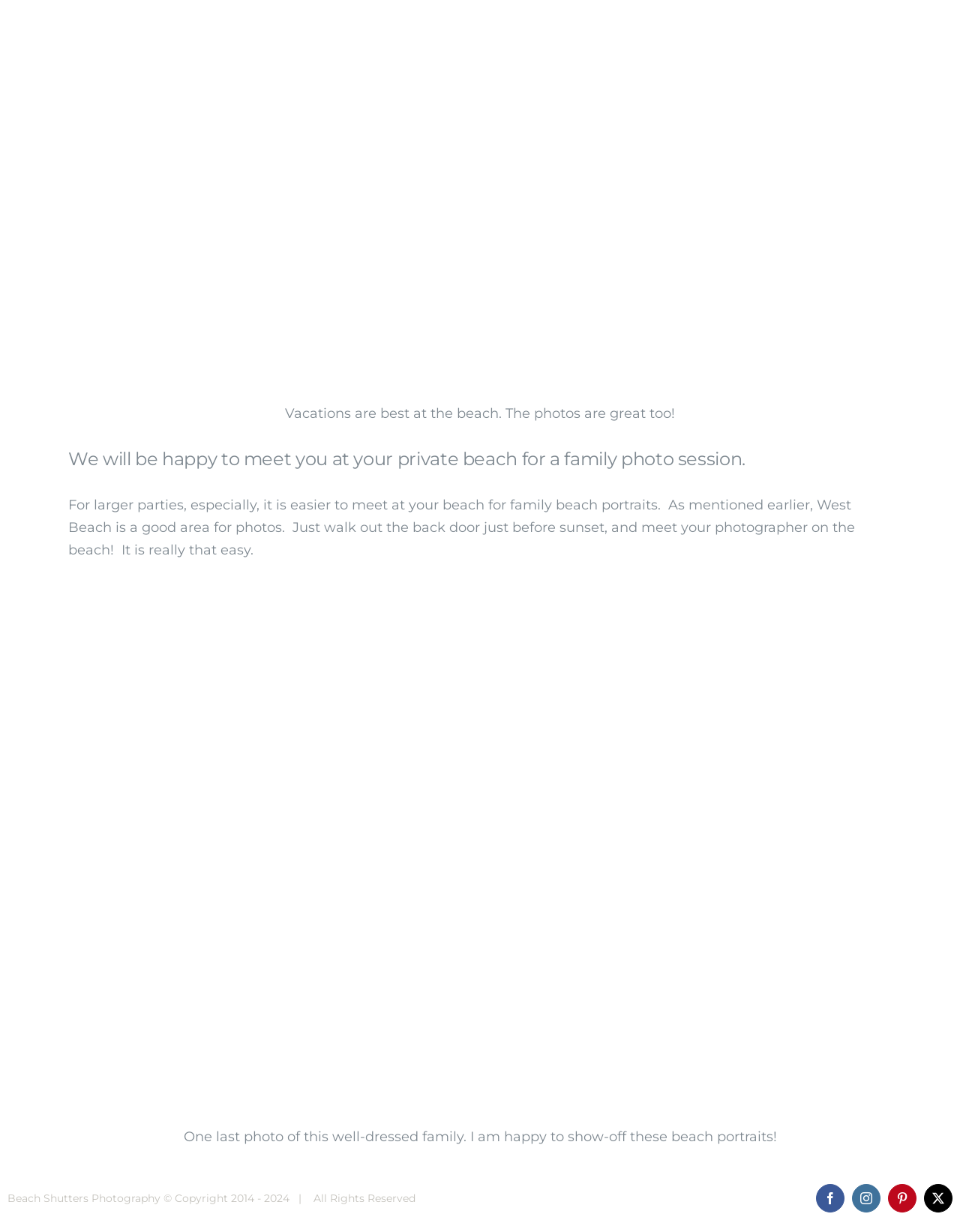Respond to the question below with a single word or phrase:
What is the location mentioned for taking photos?

West Beach